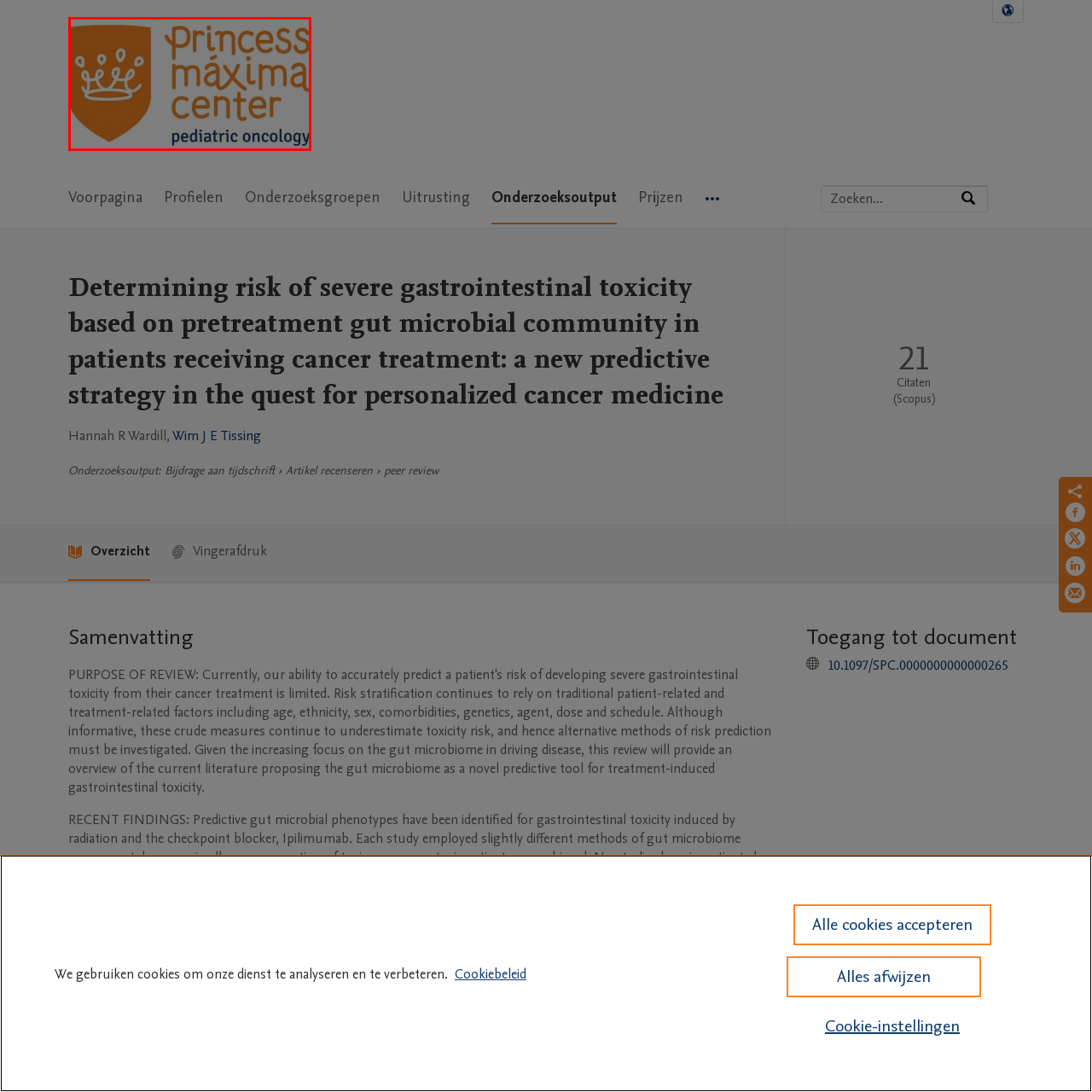Please provide a comprehensive description of the image highlighted by the red bounding box.

The image displays the logo of the Princess Máxima Center, a renowned institution dedicated to pediatric oncology. The logo features a shield design in orange, adorned with a stylized crown that signifies its commitment to excellence in children's cancer care. Beneath the emblem, the text "Princess Máxima Center" is prominently displayed in a playful but professional font, accompanied by the tagline "pediatric oncology," underscoring the center's focus on treating and supporting young patients battling cancer. This visual representation embodies the center's mission to provide specialized medical care while fostering hope and advancement in pediatric oncology research.